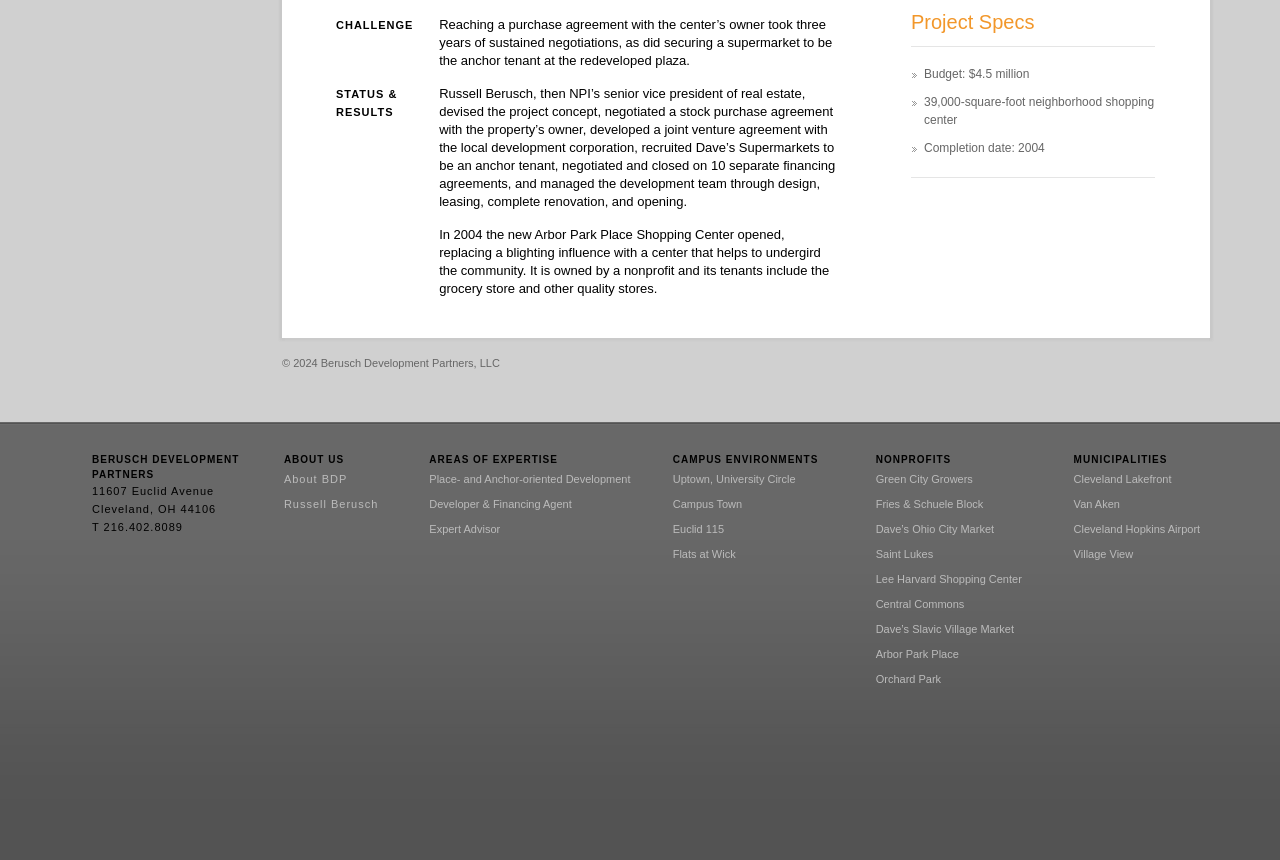Please locate the UI element described by "Developer & Financing Agent" and provide its bounding box coordinates.

[0.335, 0.579, 0.447, 0.593]